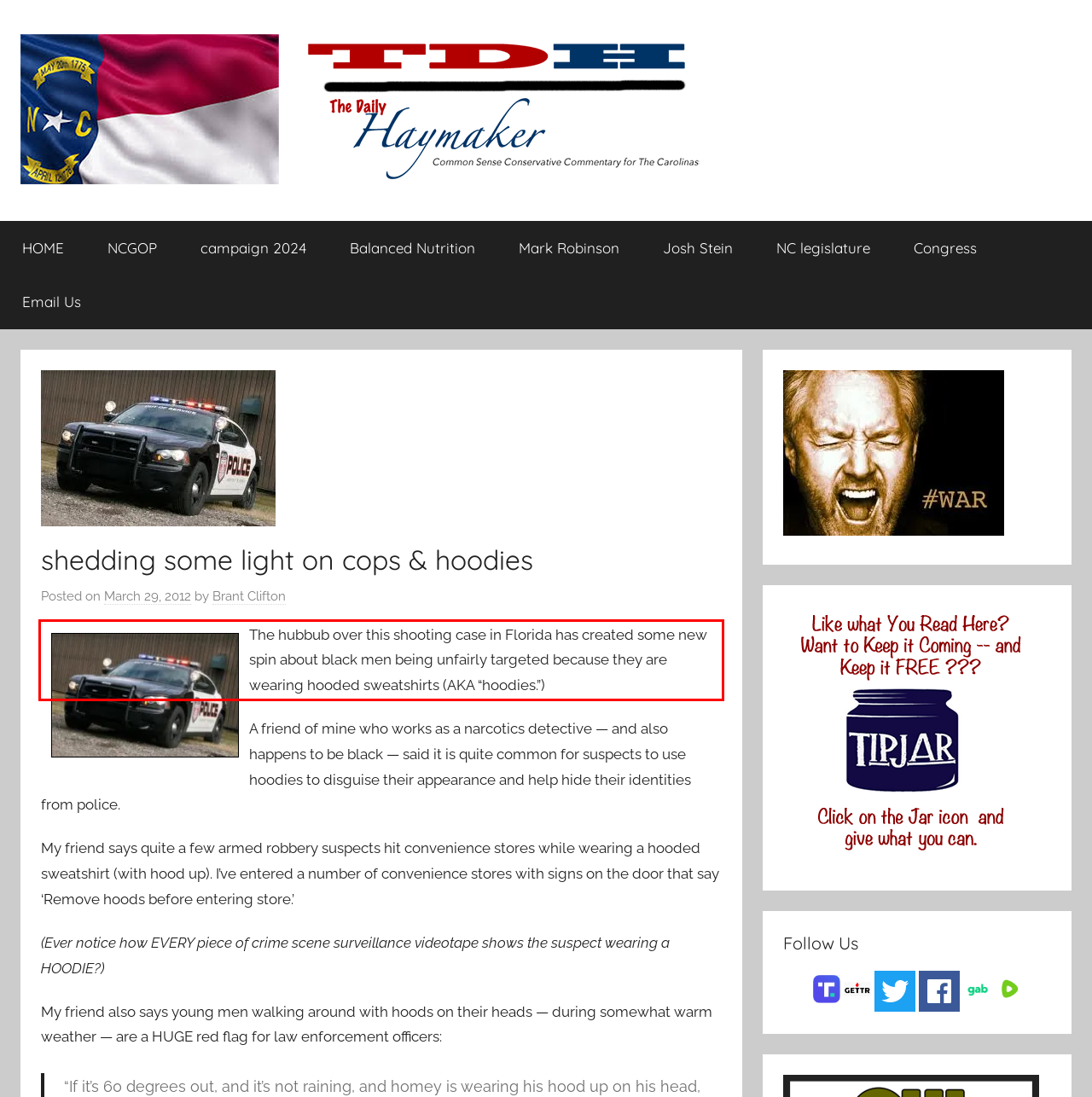You have a screenshot of a webpage with a UI element highlighted by a red bounding box. Use OCR to obtain the text within this highlighted area.

The hubbub over this shooting case in Florida has created some new spin about black men being unfairly targeted because they are wearing hooded sweatshirts (AKA “hoodies.”)